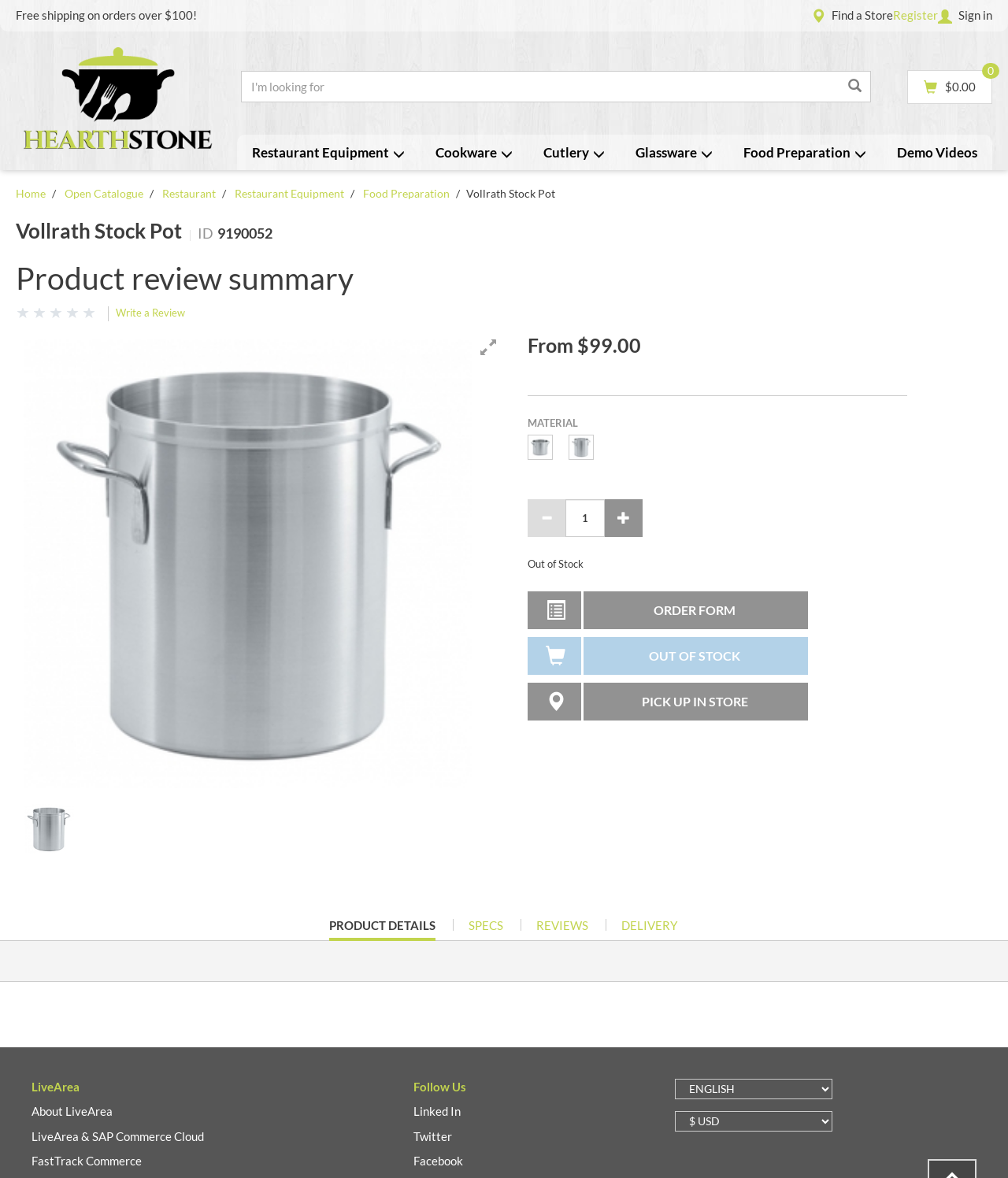Identify the bounding box coordinates for the UI element described as: "Order Form".

[0.523, 0.502, 0.802, 0.534]